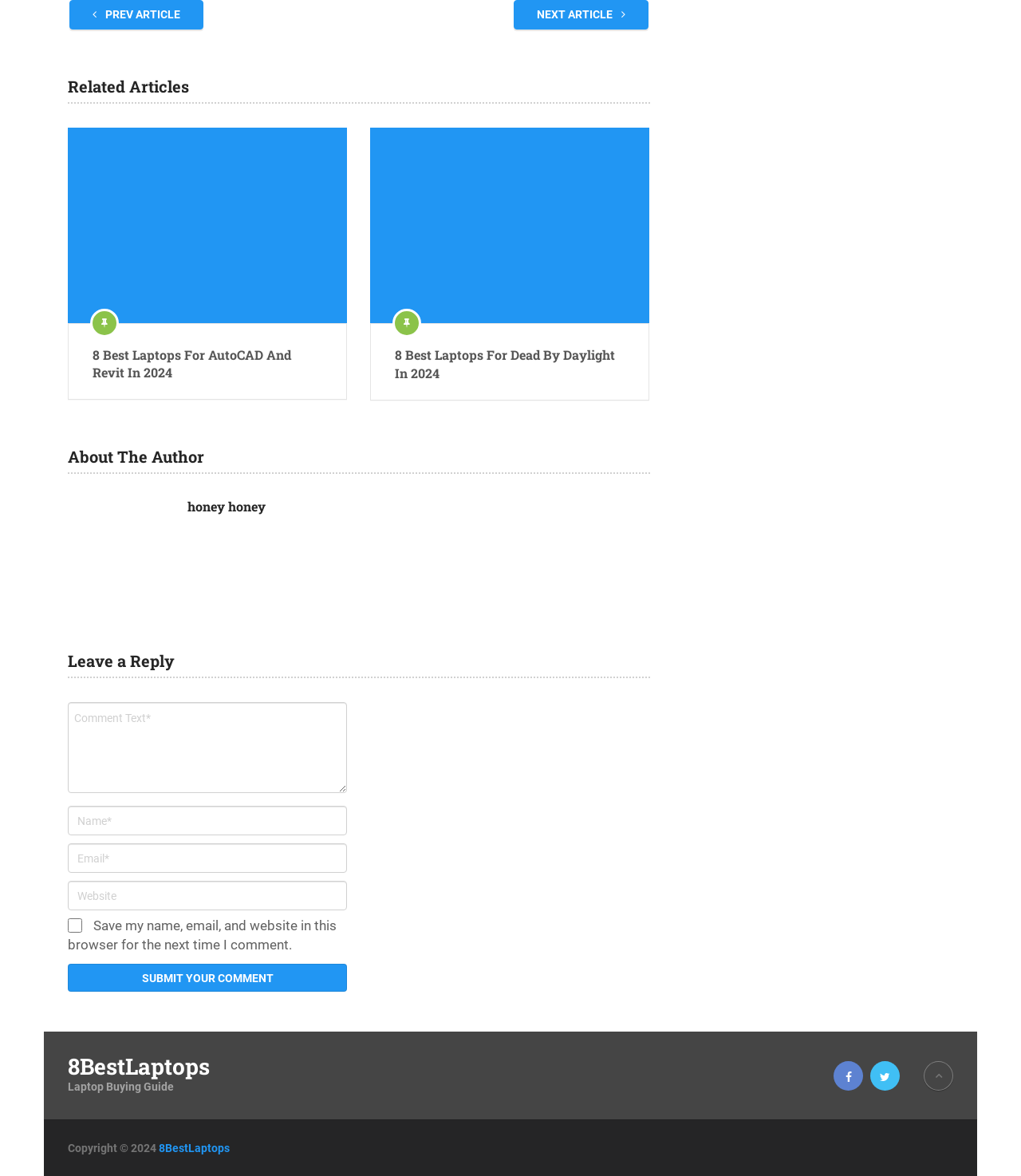Please locate the bounding box coordinates for the element that should be clicked to achieve the following instruction: "Submit your comment". Ensure the coordinates are given as four float numbers between 0 and 1, i.e., [left, top, right, bottom].

[0.066, 0.82, 0.34, 0.843]